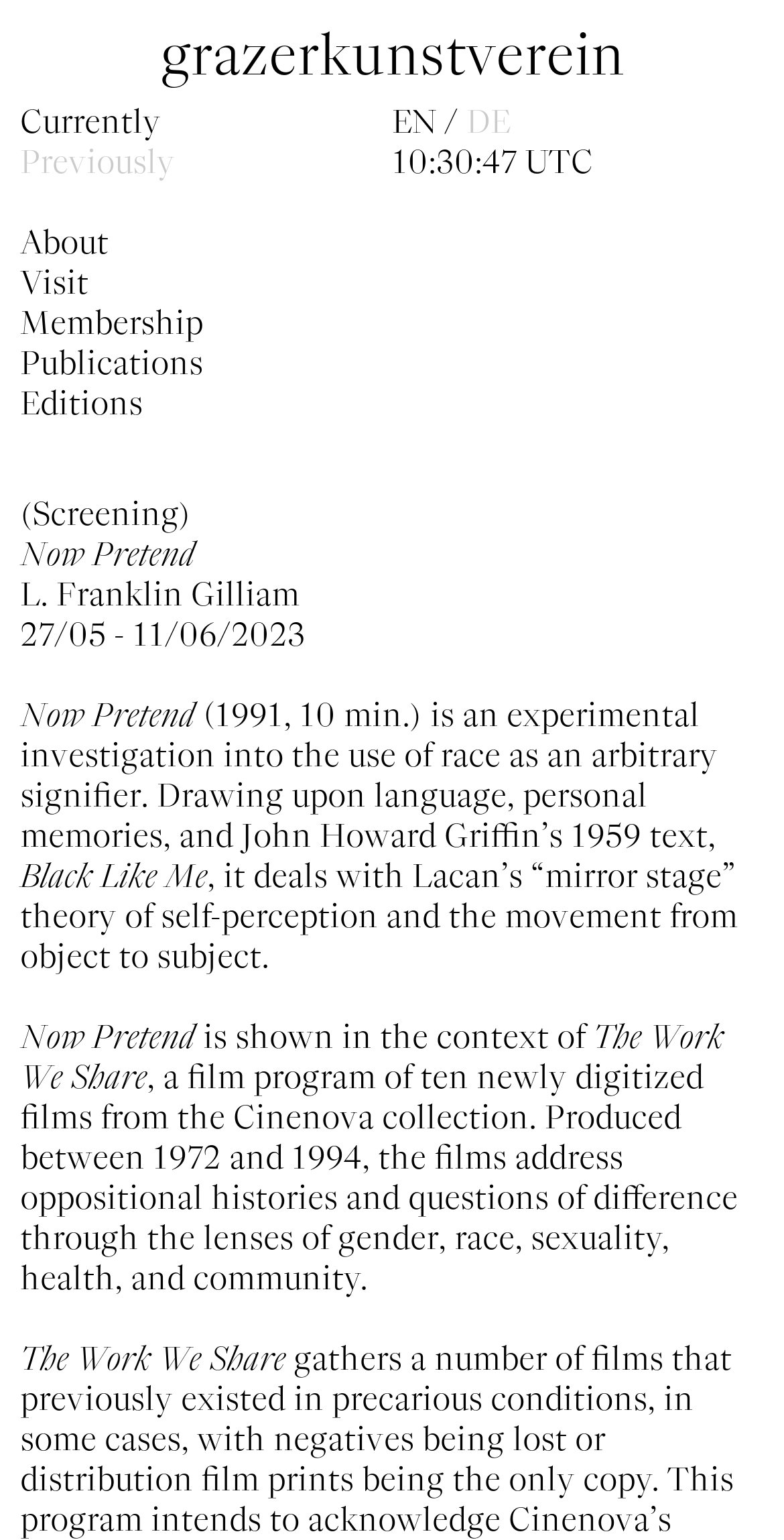Please determine the bounding box coordinates of the element's region to click for the following instruction: "Click on the 'Currently' link".

[0.026, 0.065, 0.205, 0.091]